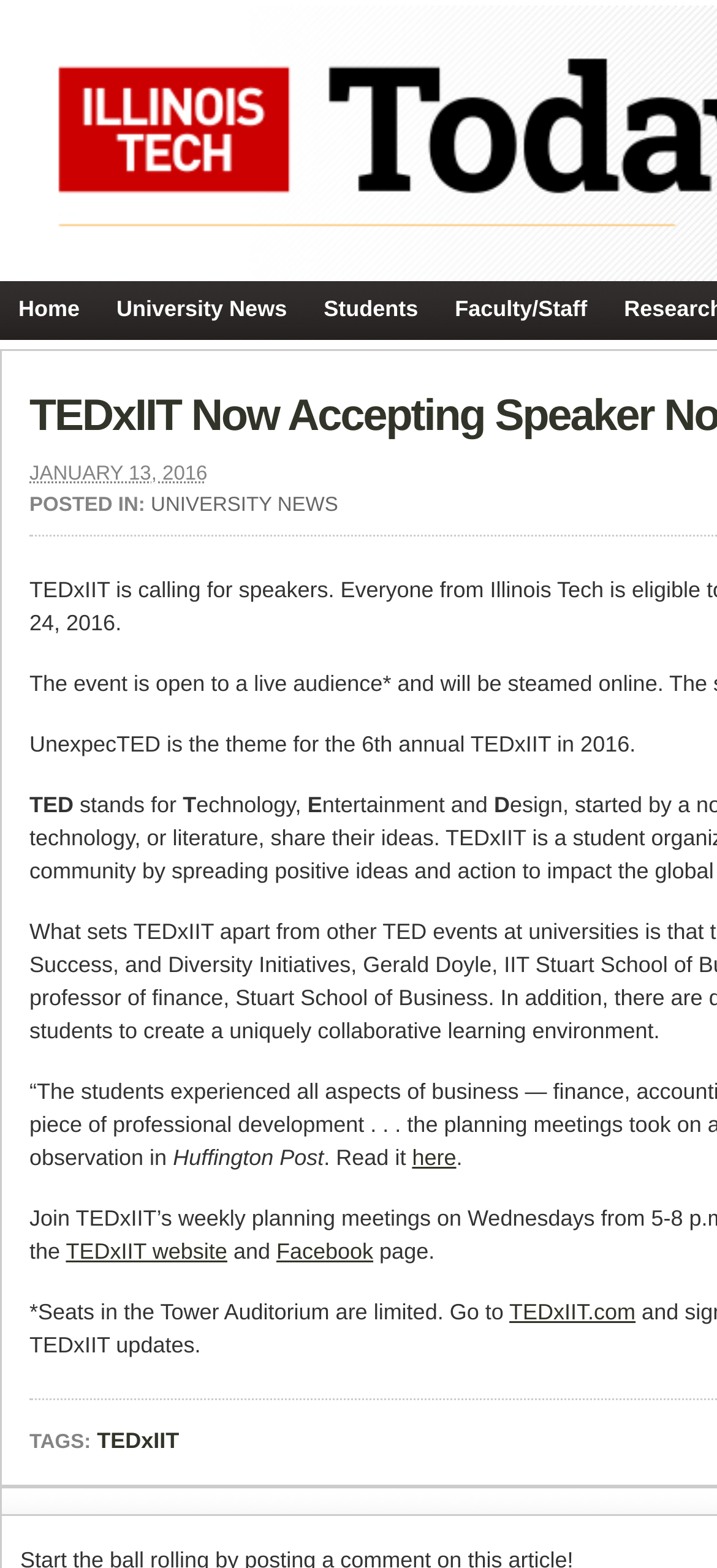Please identify the bounding box coordinates of the element I need to click to follow this instruction: "visit TEDxIIT website".

[0.092, 0.79, 0.317, 0.806]